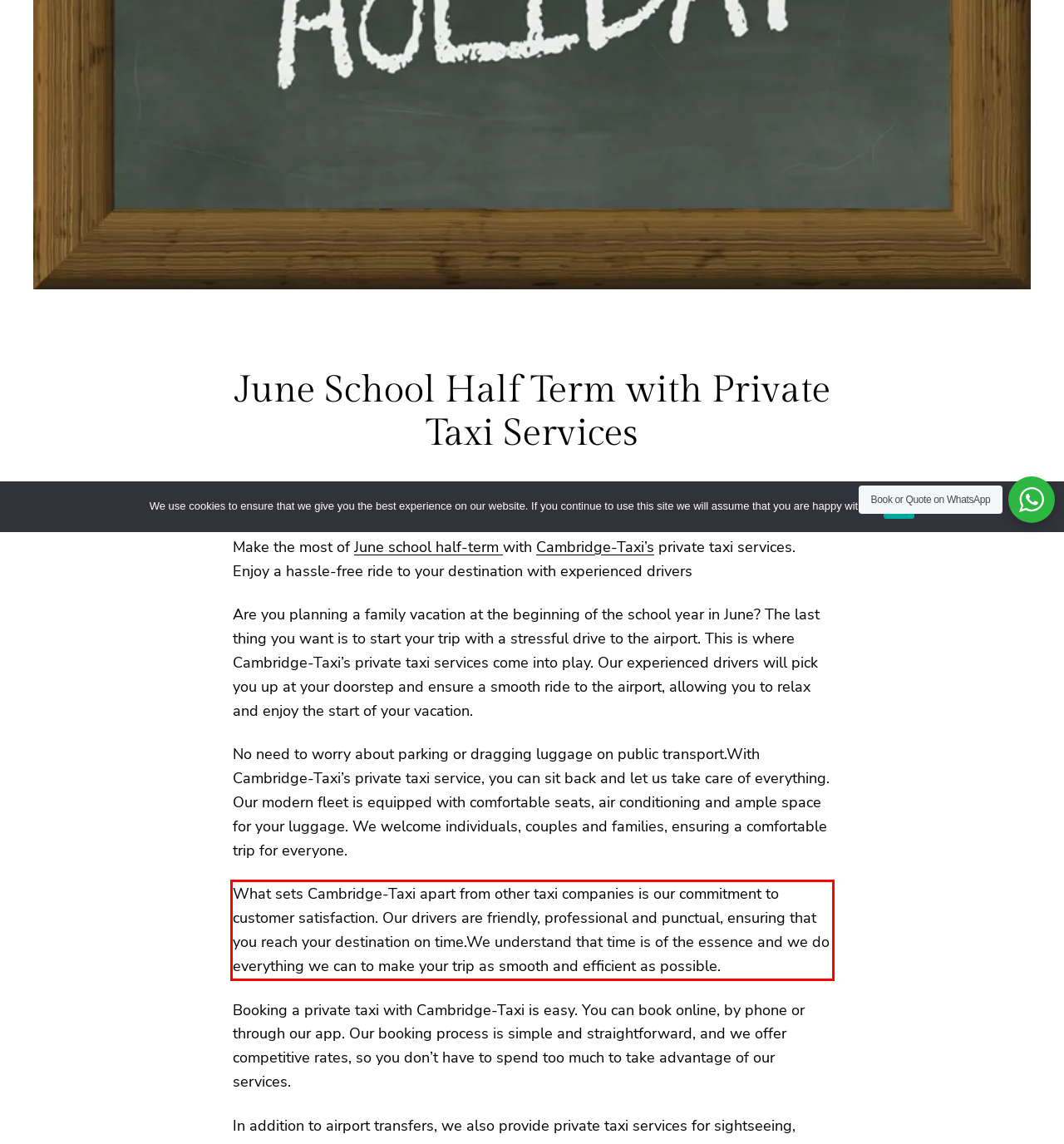You are provided with a screenshot of a webpage containing a red bounding box. Please extract the text enclosed by this red bounding box.

What sets Cambridge-Taxi apart from other taxi companies is our commitment to customer satisfaction. Our drivers are friendly, professional and punctual, ensuring that you reach your destination on time.We understand that time is of the essence and we do everything we can to make your trip as smooth and efficient as possible.